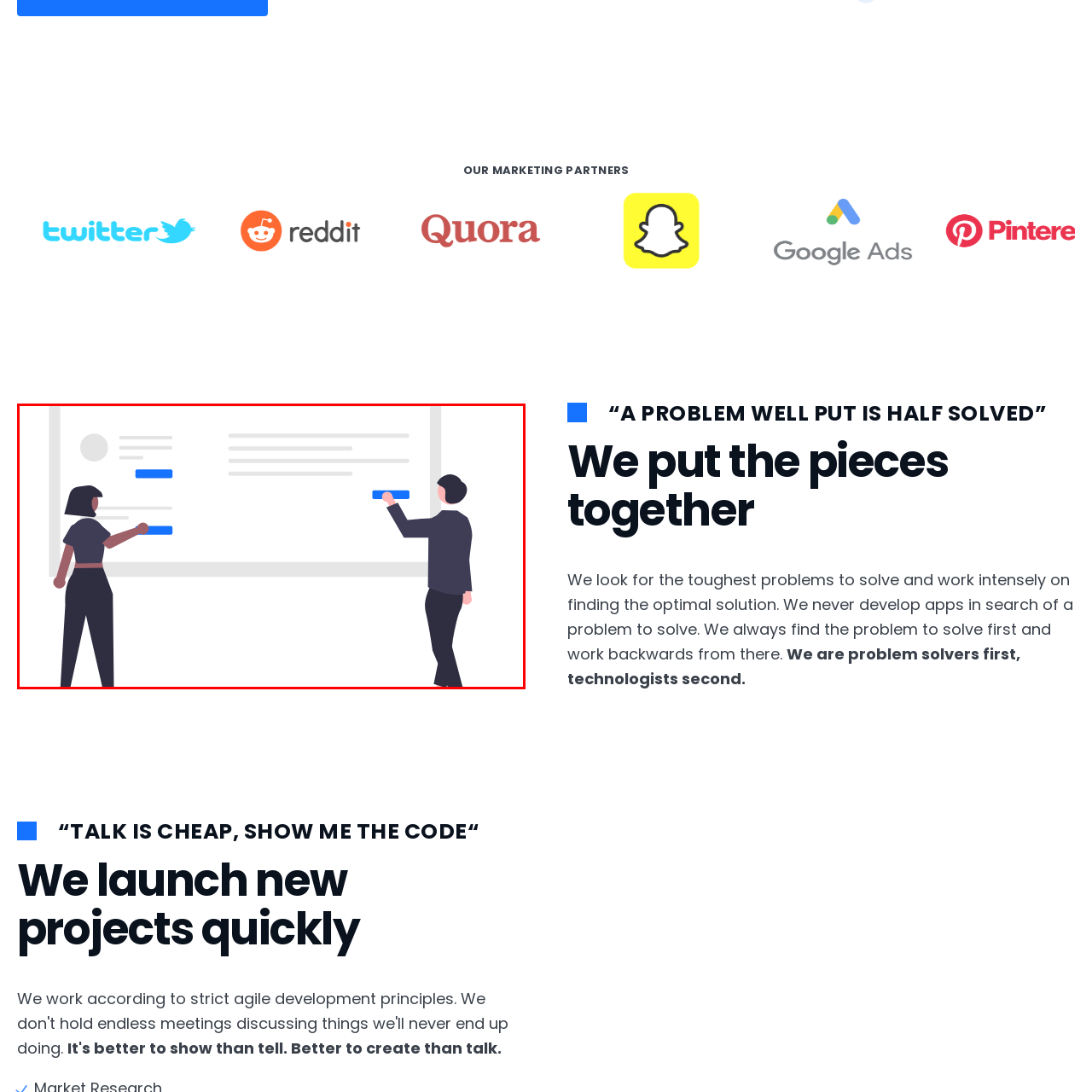Observe the image enclosed by the red rectangle, then respond to the question in one word or phrase:
What is represented by the horizontal lines and blocks on the screen?

Content areas or project components